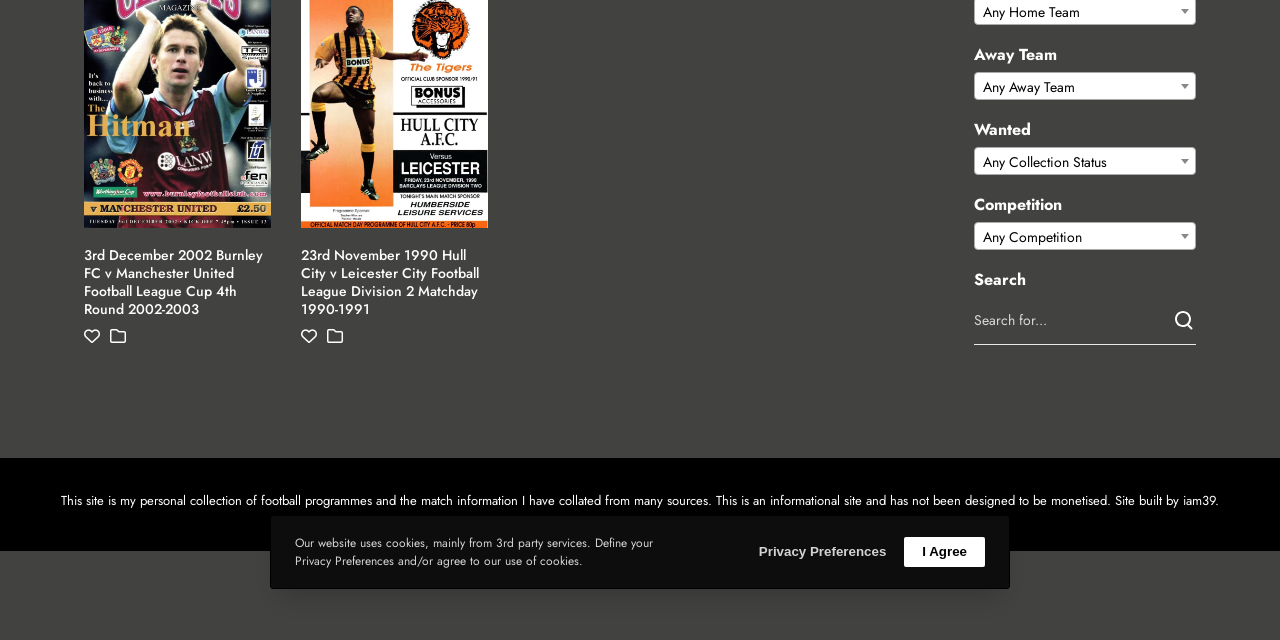Extract the bounding box coordinates for the described element: "aria-label="Multisphere"". The coordinates should be represented as four float numbers between 0 and 1: [left, top, right, bottom].

None